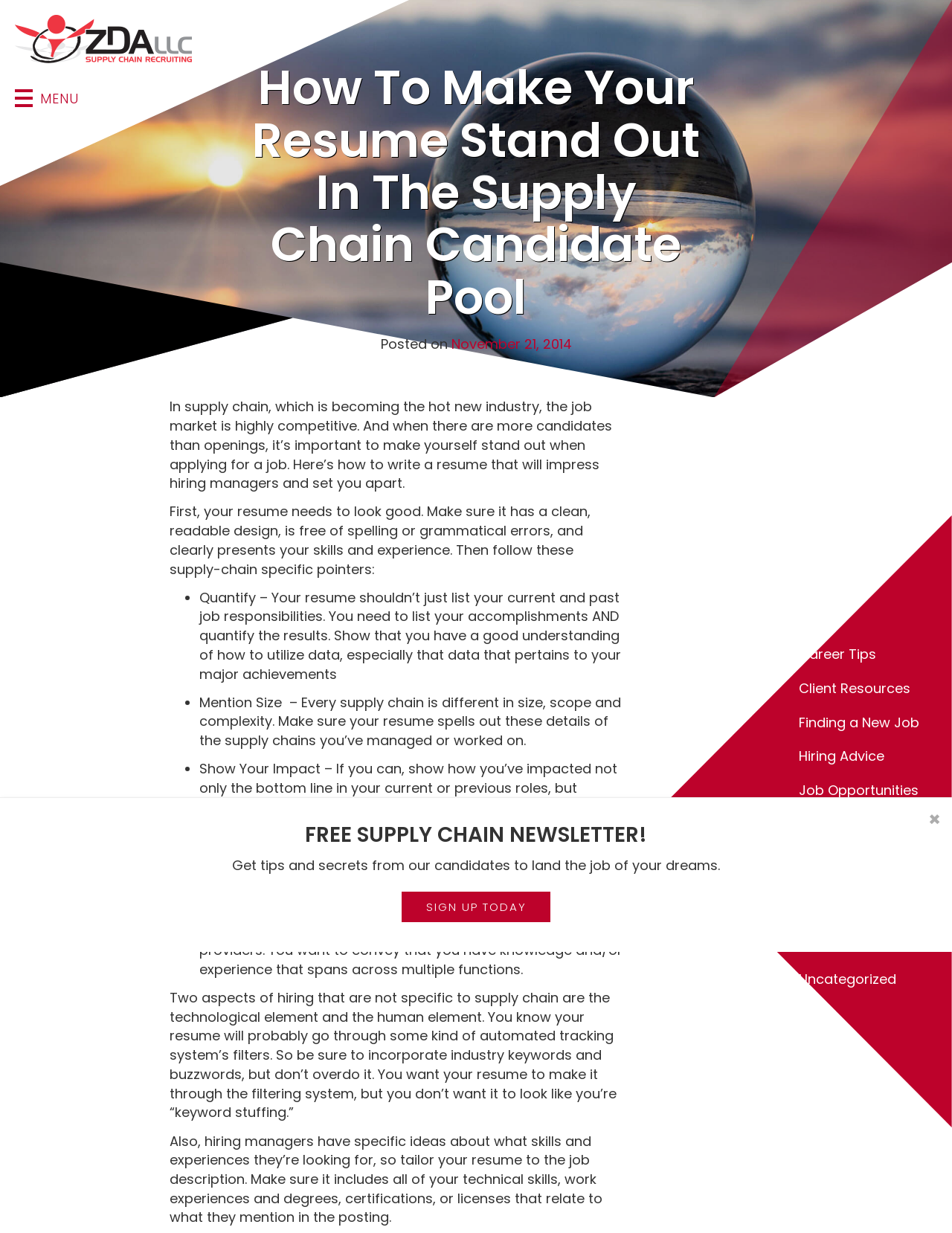Locate the bounding box coordinates of the element that should be clicked to execute the following instruction: "View the ZDA, LLC logo".

[0.0, 0.0, 0.217, 0.063]